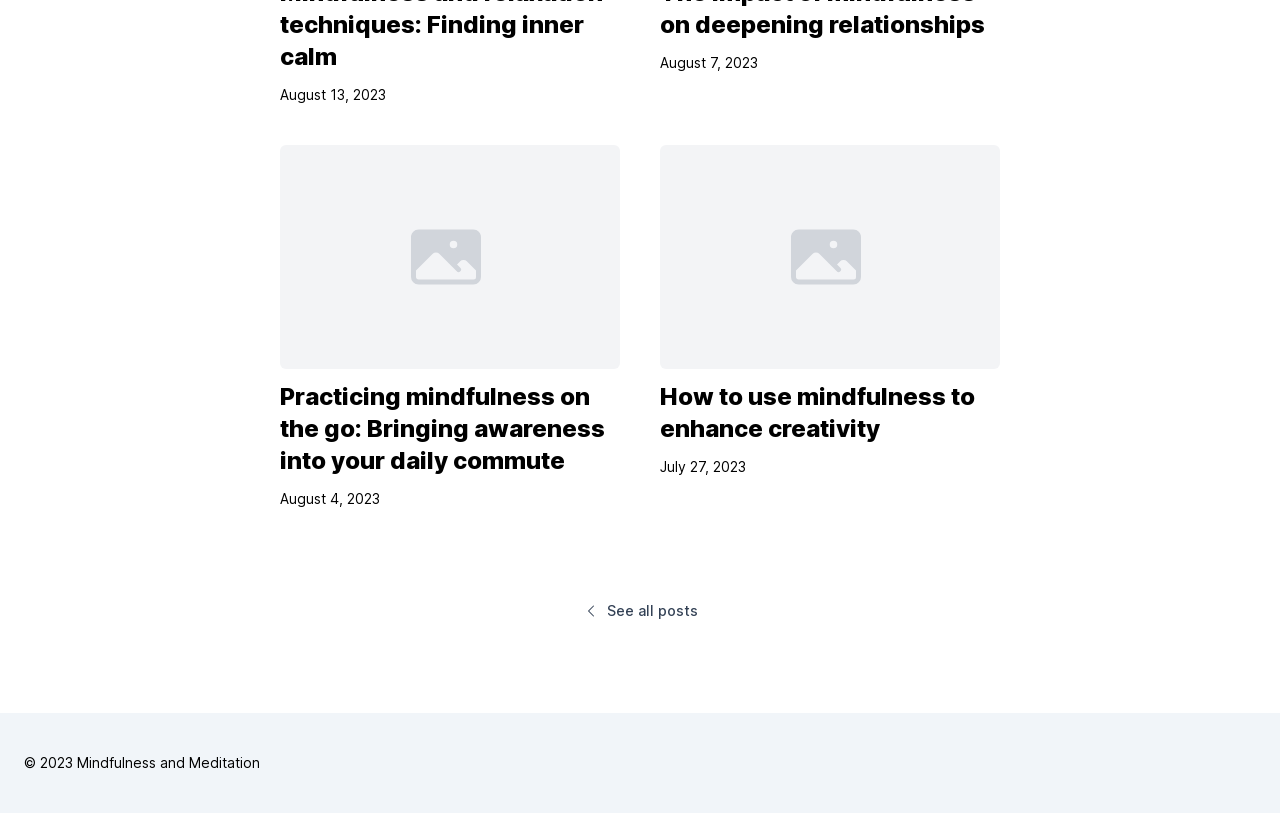What is the date of the latest article? Examine the screenshot and reply using just one word or a brief phrase.

August 13, 2023